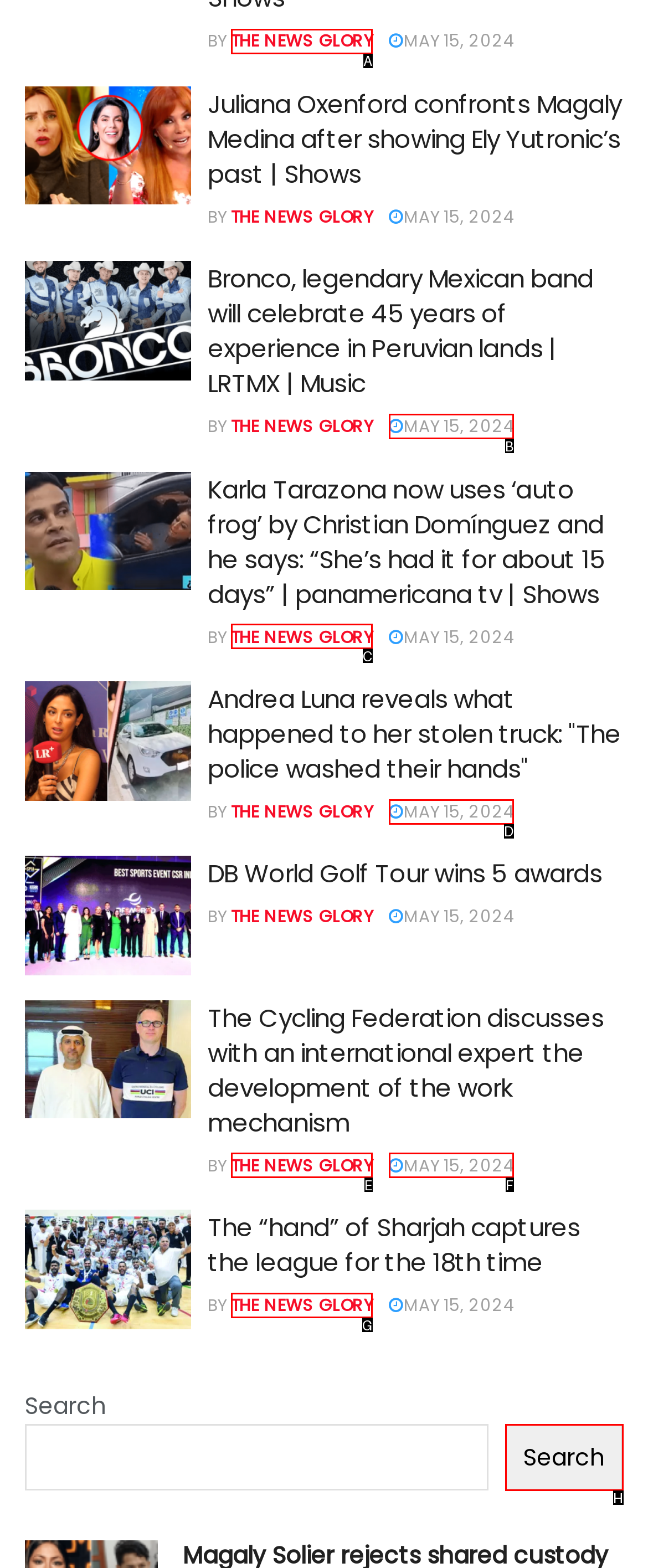Tell me which one HTML element best matches the description: Search
Answer with the option's letter from the given choices directly.

H